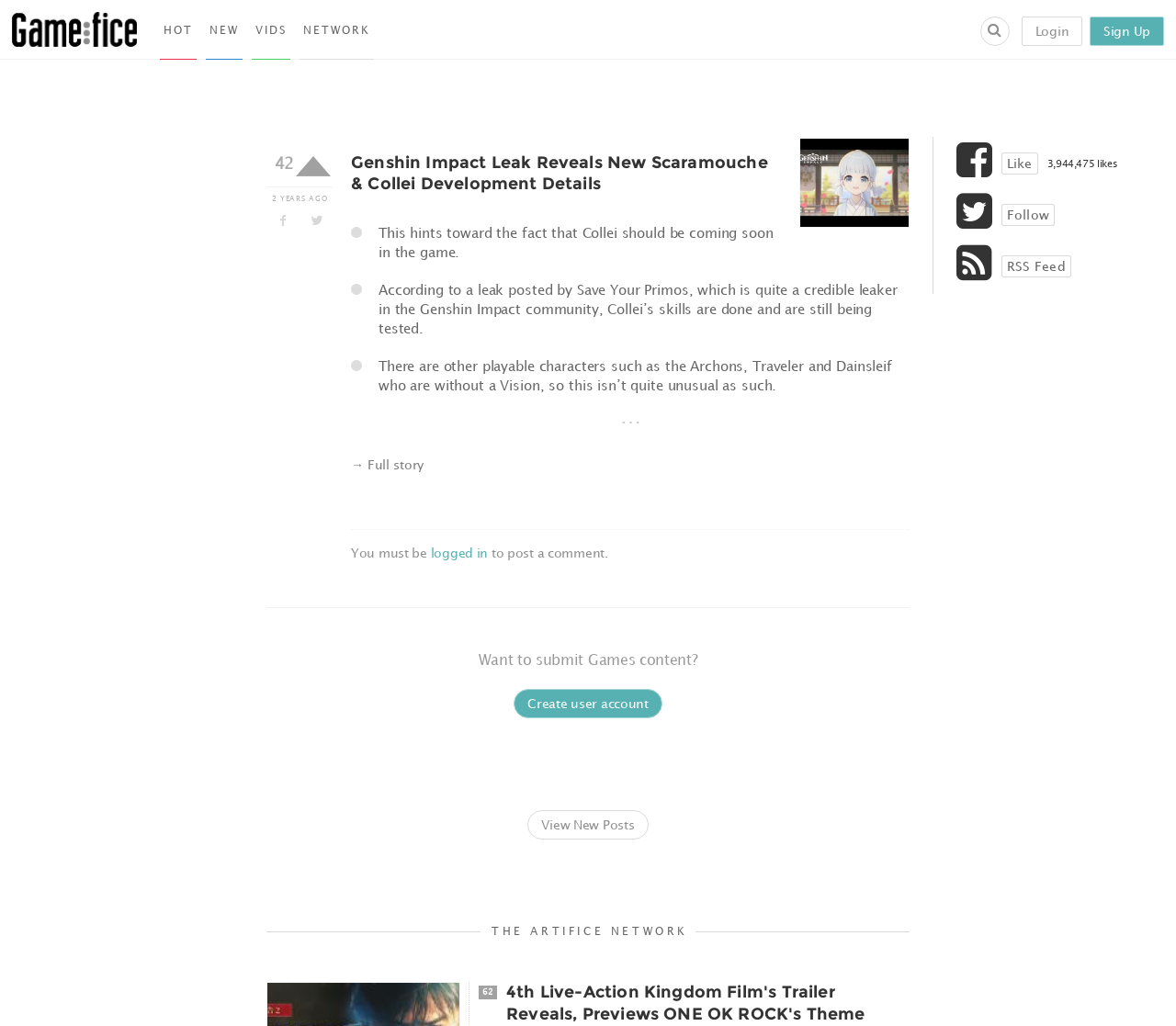Determine the bounding box coordinates of the UI element described by: "parent_node: Login Sign Up".

[0.833, 0.016, 0.858, 0.045]